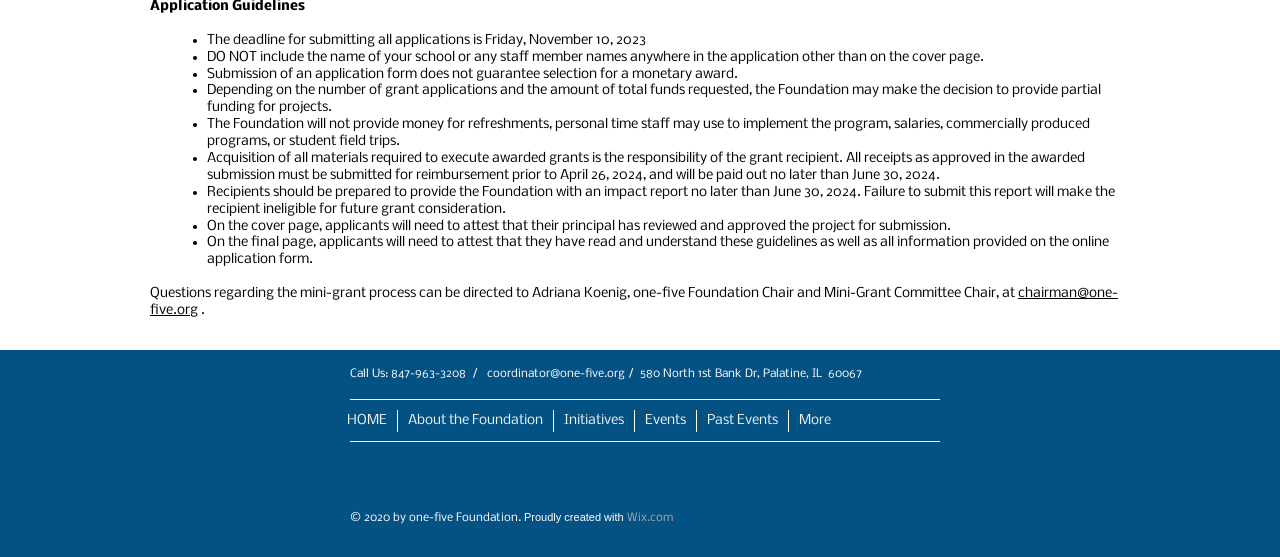Please identify the coordinates of the bounding box that should be clicked to fulfill this instruction: "Click the 'HOME' link".

[0.263, 0.736, 0.31, 0.775]